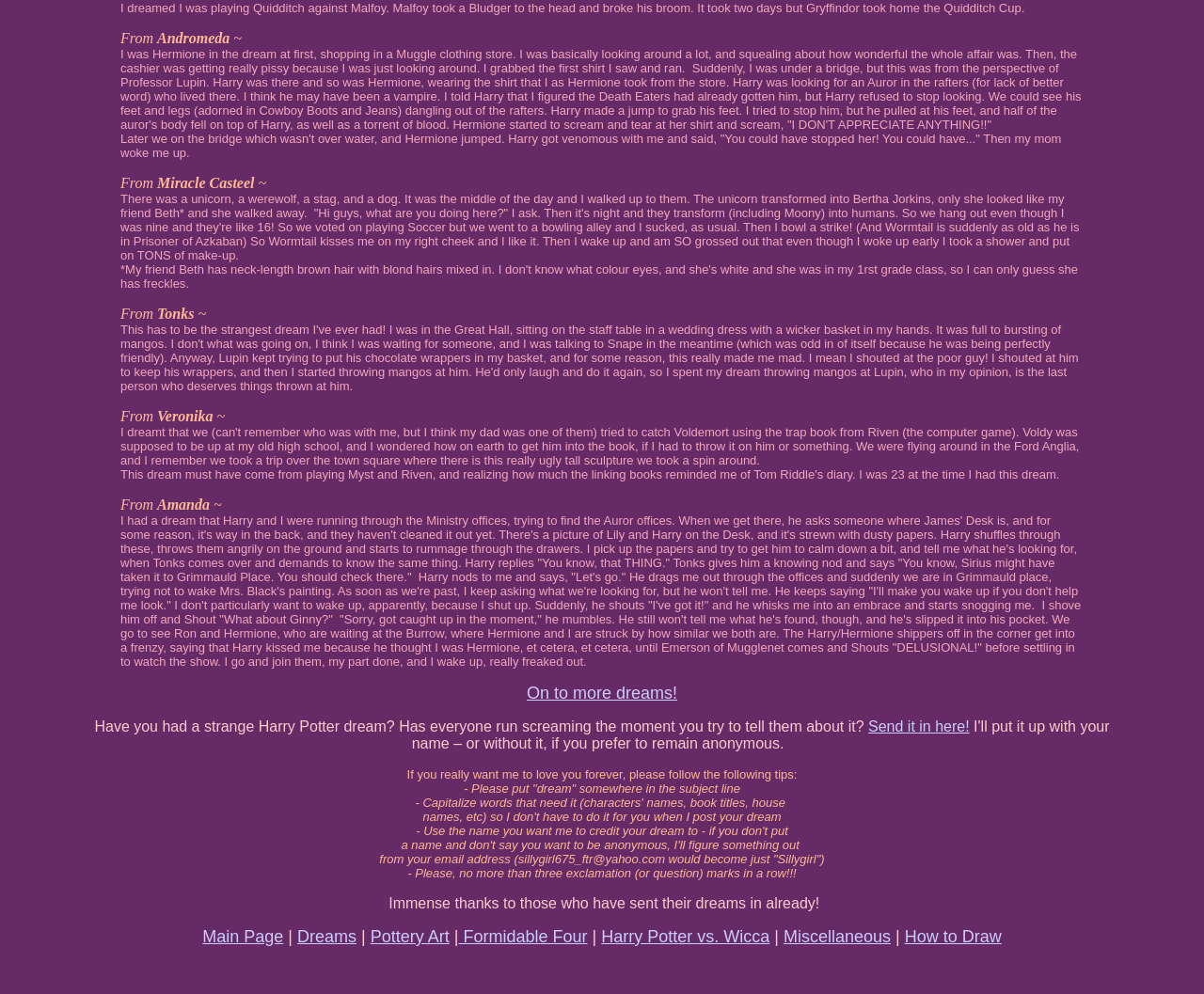Examine the image and give a thorough answer to the following question:
What is the purpose of the 'Send it in here!' link?

The link is located within a blockquote that asks if the user has had a strange Harry Potter dream, and suggests submitting it. Therefore, it can be inferred that the link is intended for users to share their own dreams.